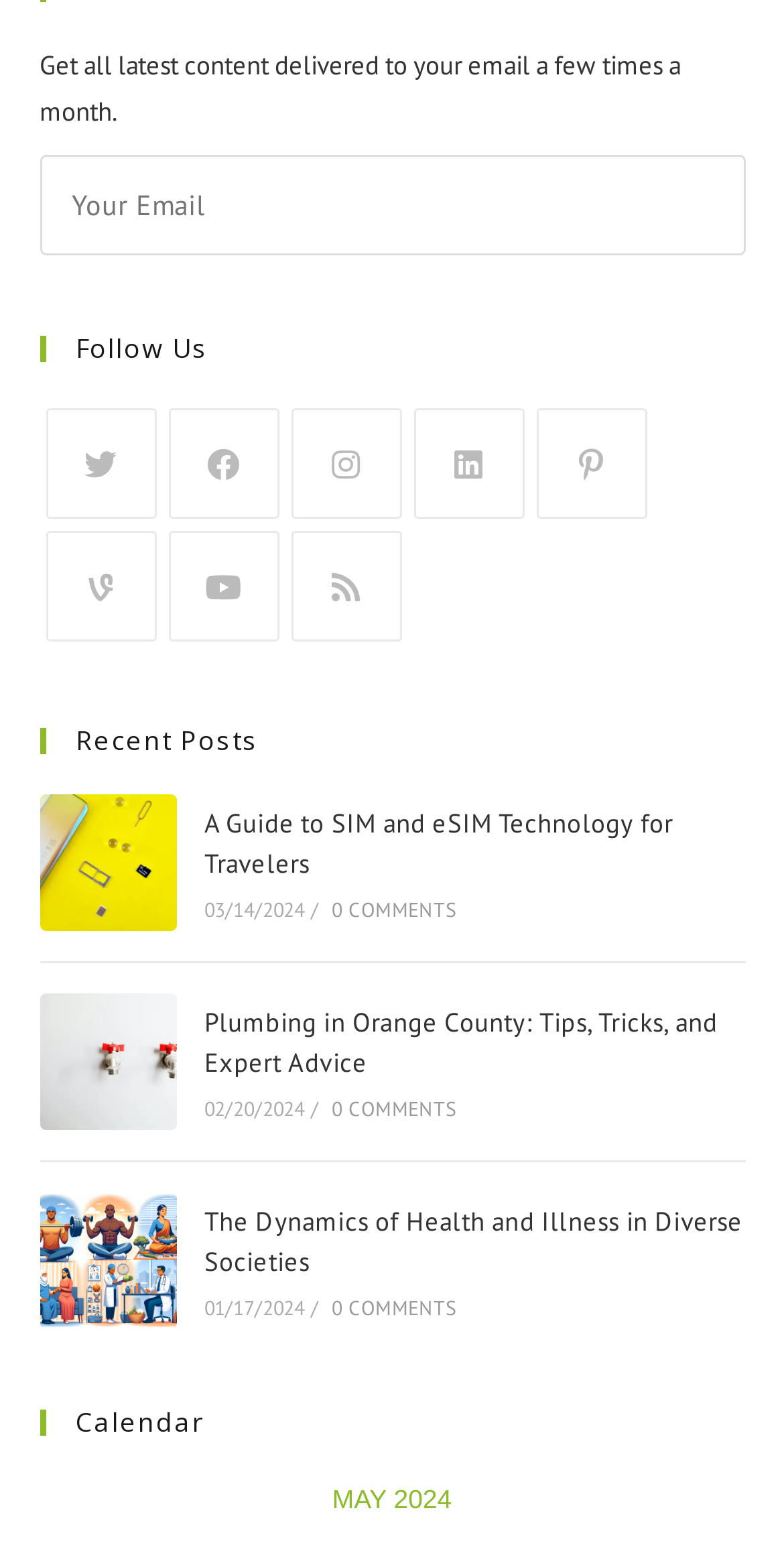Can you find the bounding box coordinates of the area I should click to execute the following instruction: "View 'Plumbing in Orange County: Tips, Tricks, and Expert Advice'"?

[0.05, 0.645, 0.224, 0.734]